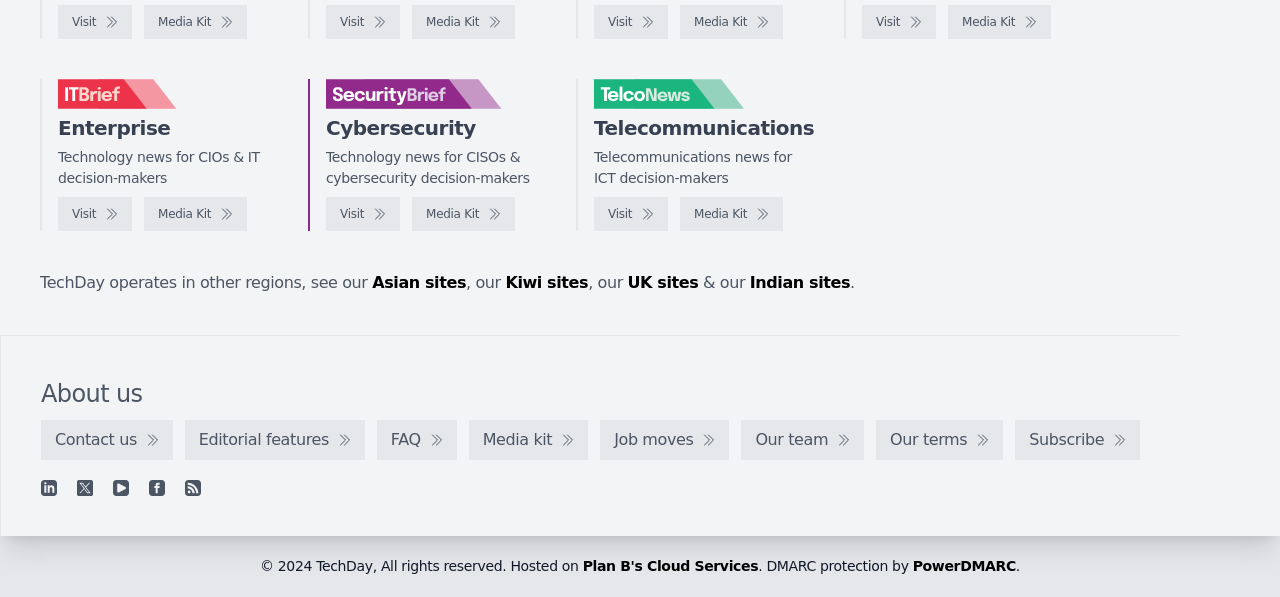How many social media platforms are linked on the website?
Provide an in-depth answer to the question, covering all aspects.

I can see that the website has links to five social media platforms: Linkedin, X, YouTube, Facebook, and RSS feed. These links are located at the bottom of the webpage.